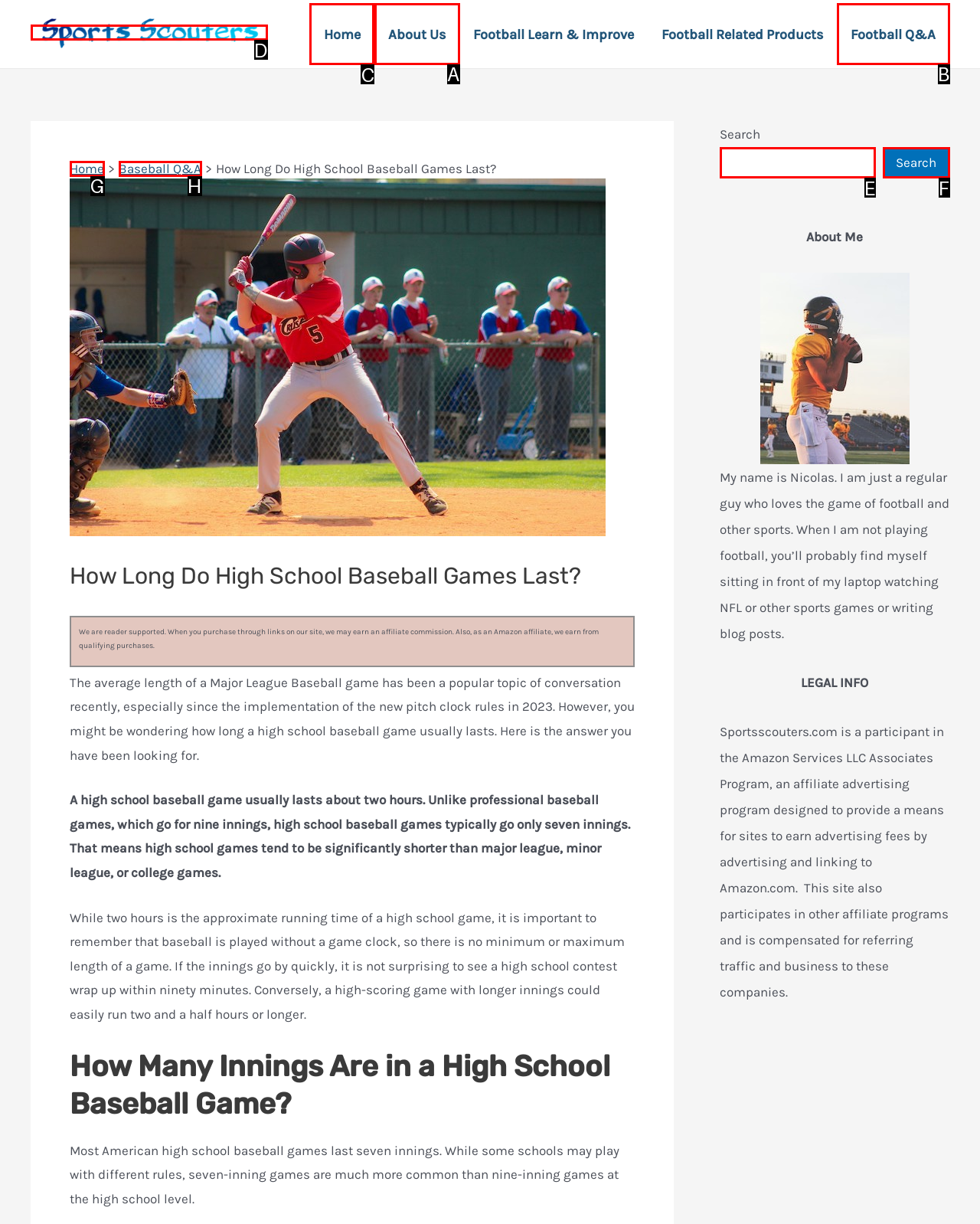Tell me the letter of the UI element I should click to accomplish the task: Click the 'Home' link based on the choices provided in the screenshot.

C